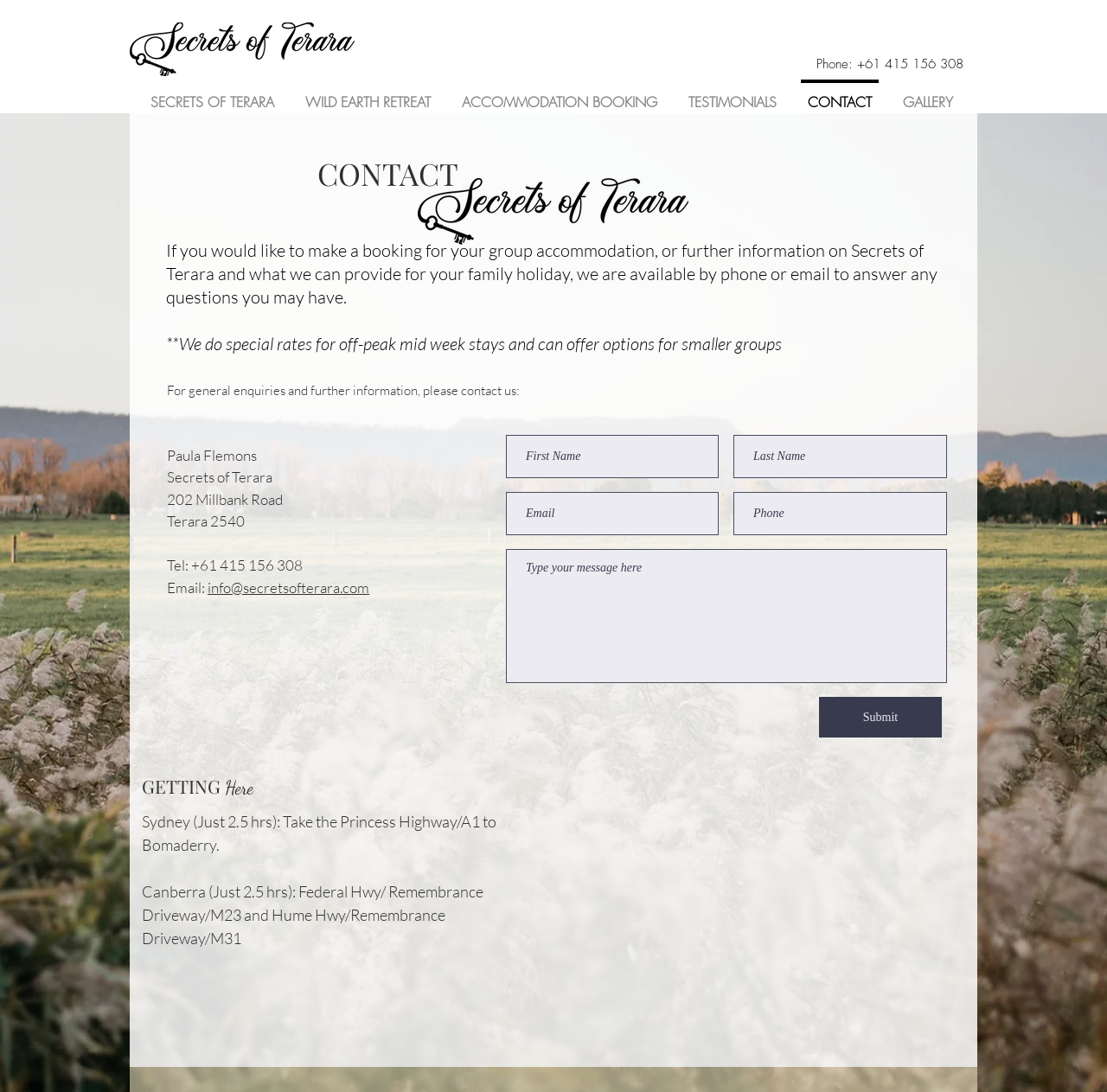Locate the bounding box coordinates of the area you need to click to fulfill this instruction: 'Click the 'CONTACT' link'. The coordinates must be in the form of four float numbers ranging from 0 to 1: [left, top, right, bottom].

[0.716, 0.073, 0.802, 0.1]